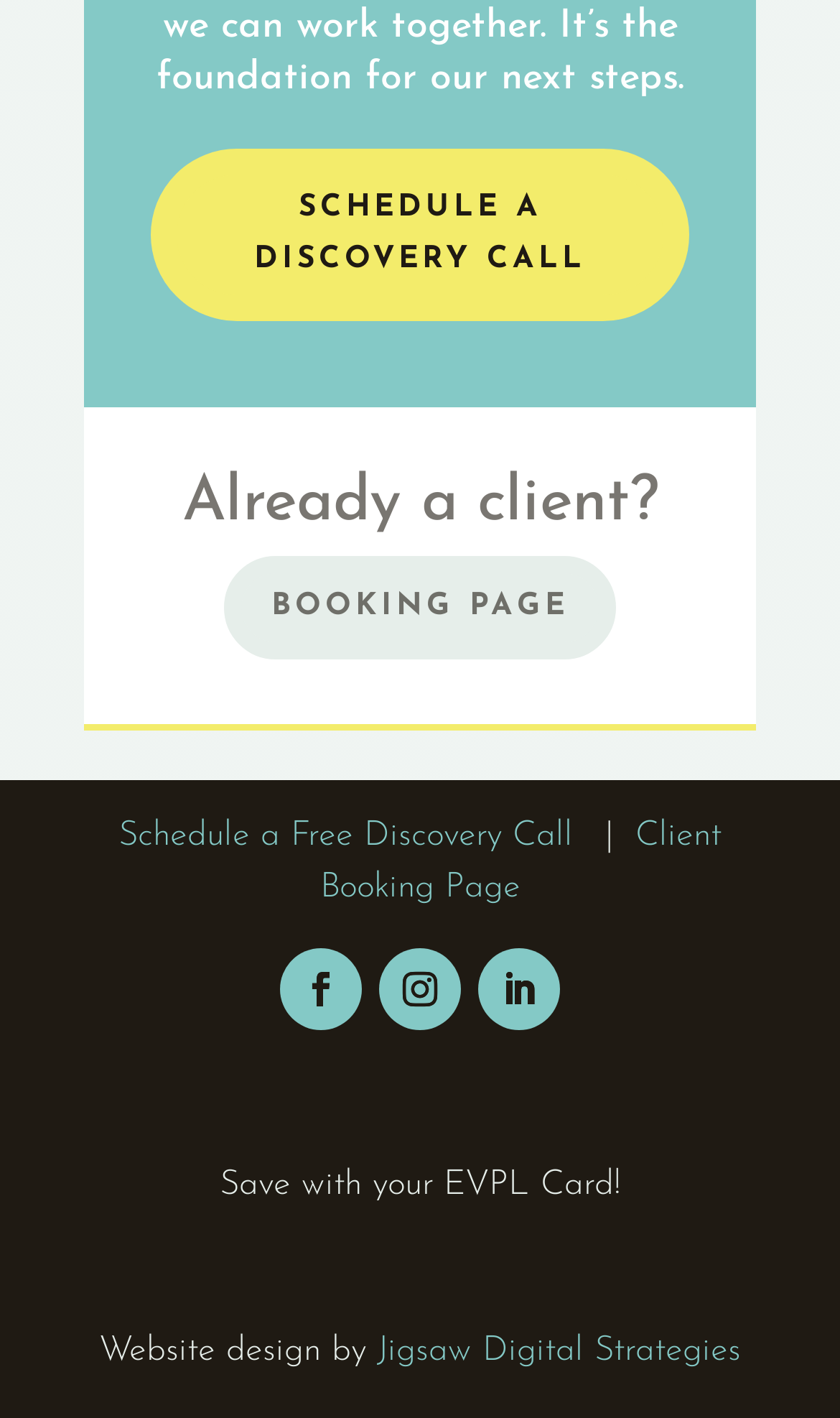Identify the bounding box coordinates necessary to click and complete the given instruction: "Visit Jigsaw Digital Strategies".

[0.449, 0.94, 0.882, 0.965]